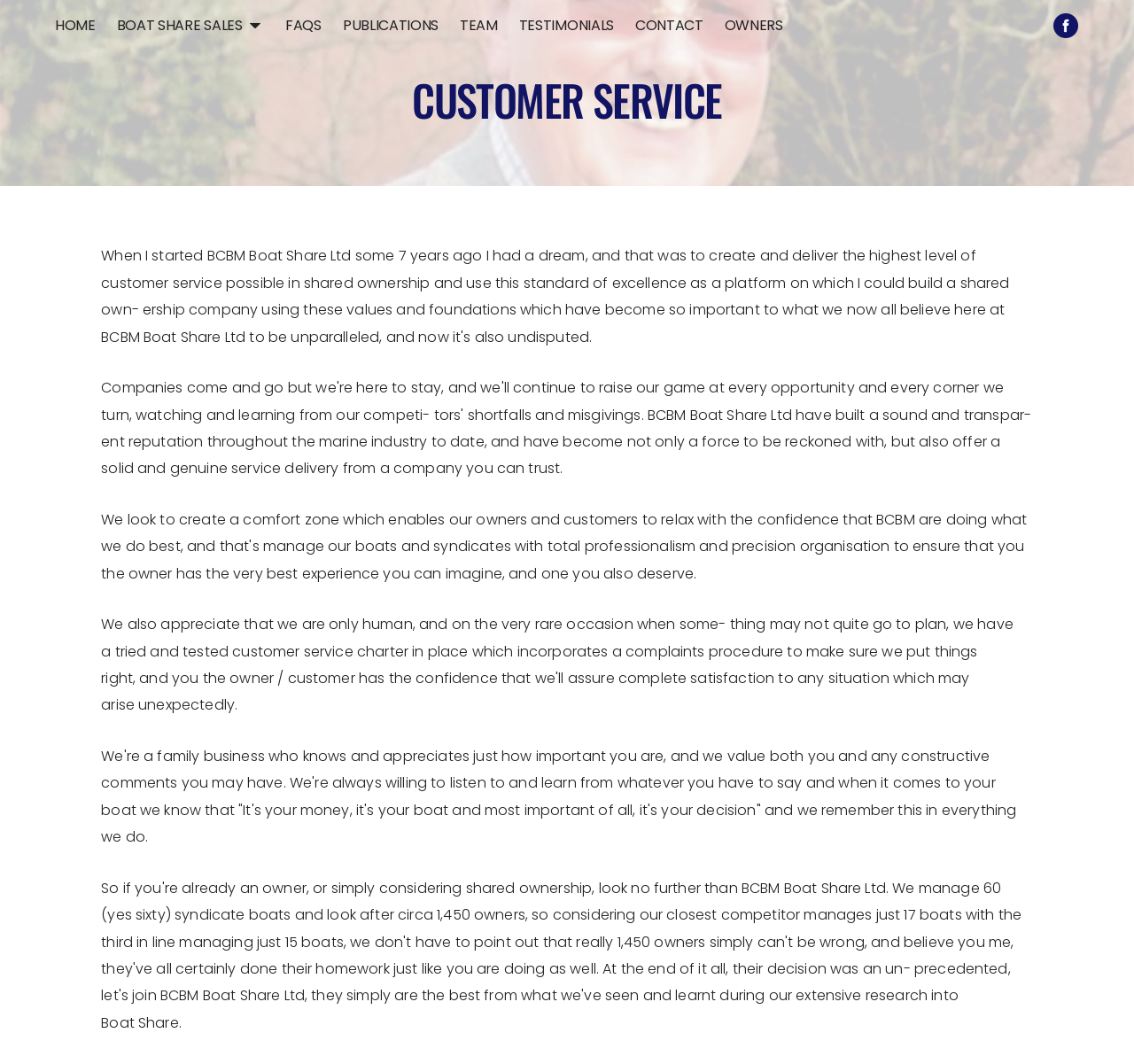Extract the bounding box coordinates for the UI element described by the text: "Boat Share Sales". The coordinates should be in the form of [left, top, right, bottom] with values between 0 and 1.

[0.094, 0.0, 0.242, 0.047]